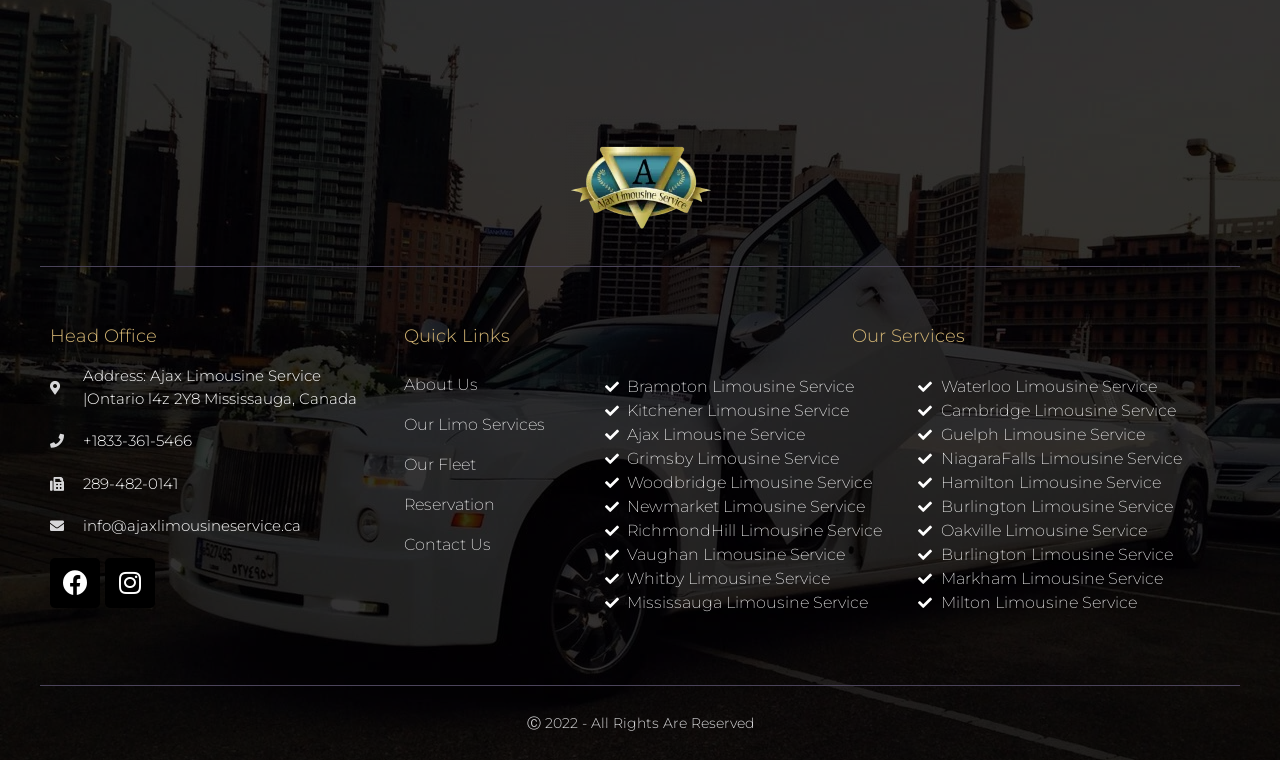Locate the bounding box coordinates of the clickable region necessary to complete the following instruction: "Visit the Facebook page". Provide the coordinates in the format of four float numbers between 0 and 1, i.e., [left, top, right, bottom].

[0.039, 0.734, 0.078, 0.799]